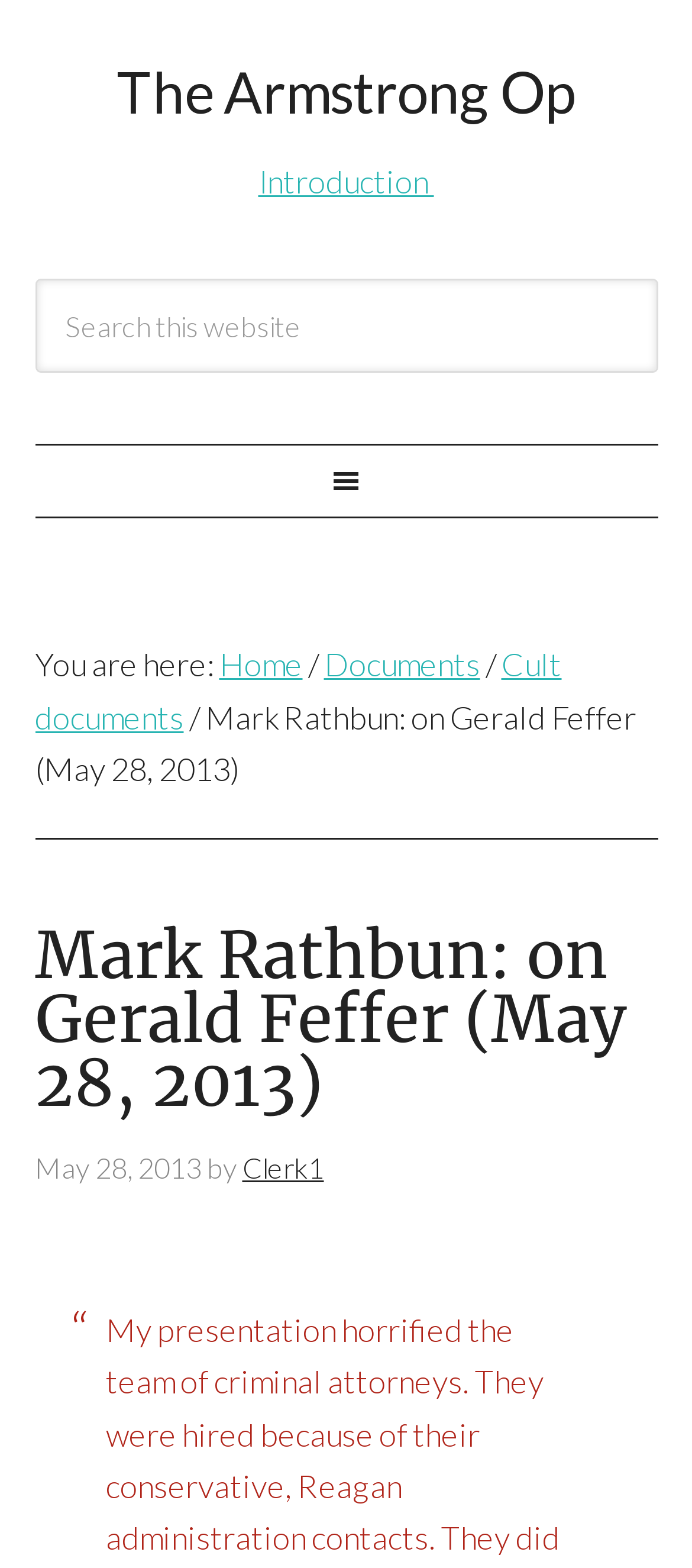Extract the bounding box of the UI element described as: "Cult documents".

[0.05, 0.411, 0.812, 0.469]